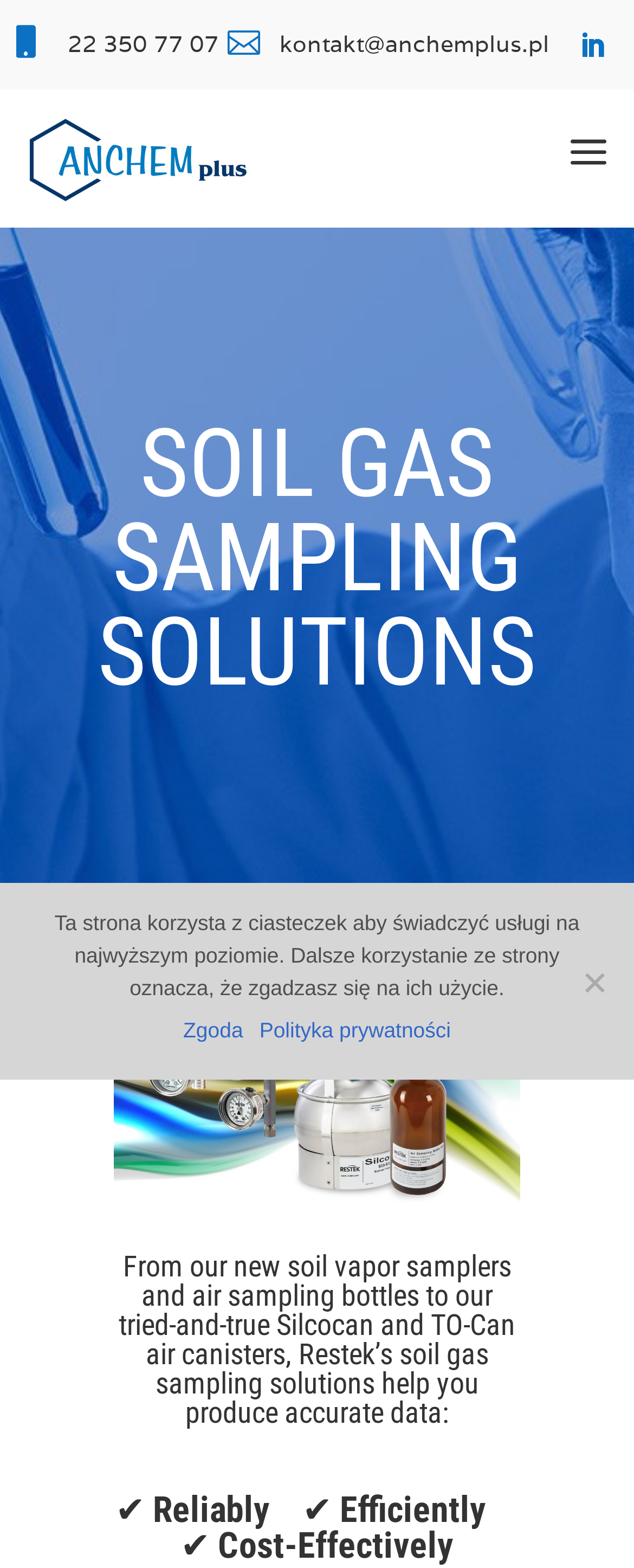What is the purpose of the soil gas sampling solutions?
Look at the image and provide a detailed response to the question.

The purpose of the soil gas sampling solutions can be found in the paragraph below the heading 'SOIL GAS SAMPLING SOLUTIONS'. The paragraph states that the solutions help to produce accurate data.